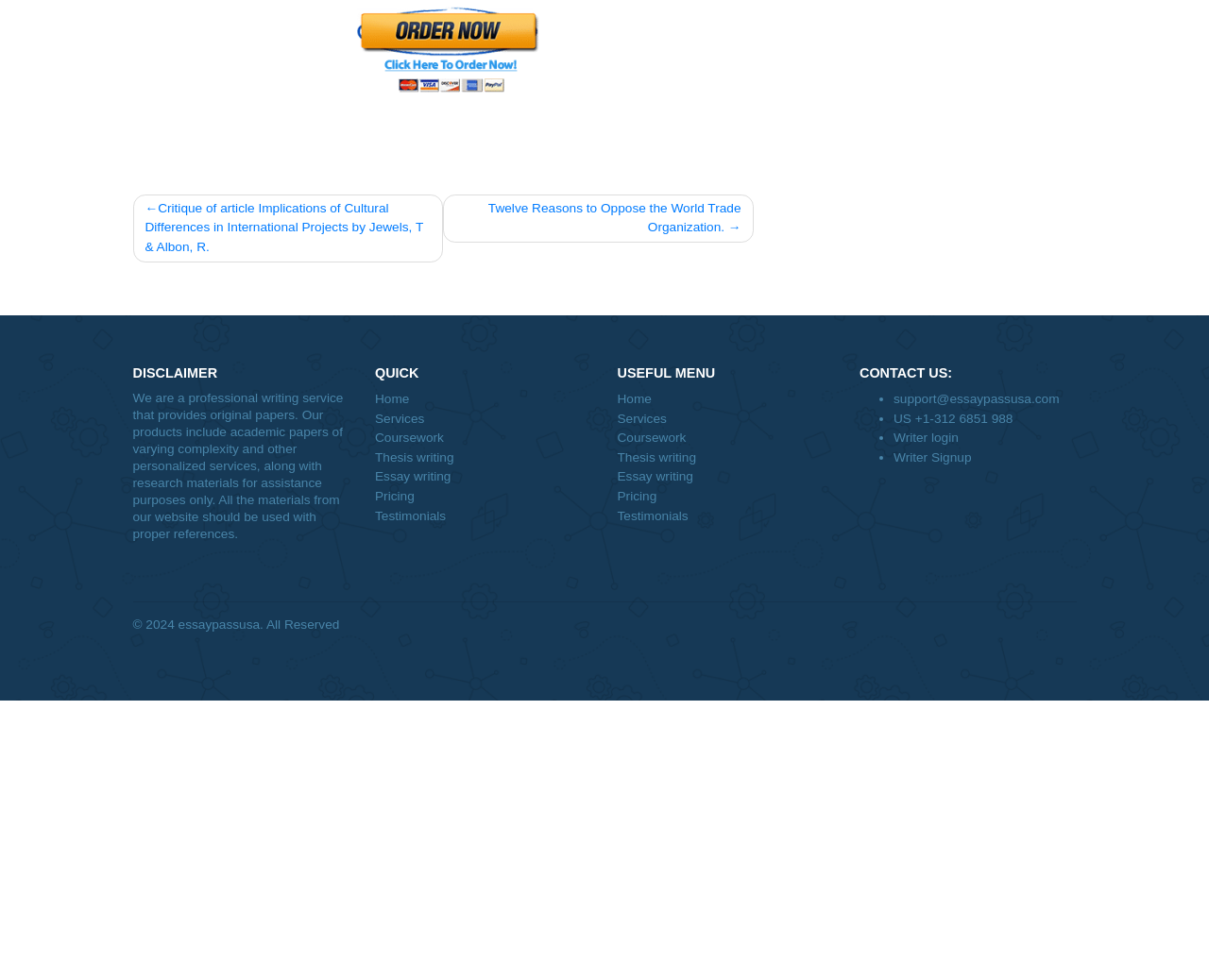What is the copyright year of this website?
Using the details shown in the screenshot, provide a comprehensive answer to the question.

The footer section of the website displays the copyright information, which includes the year 2024.